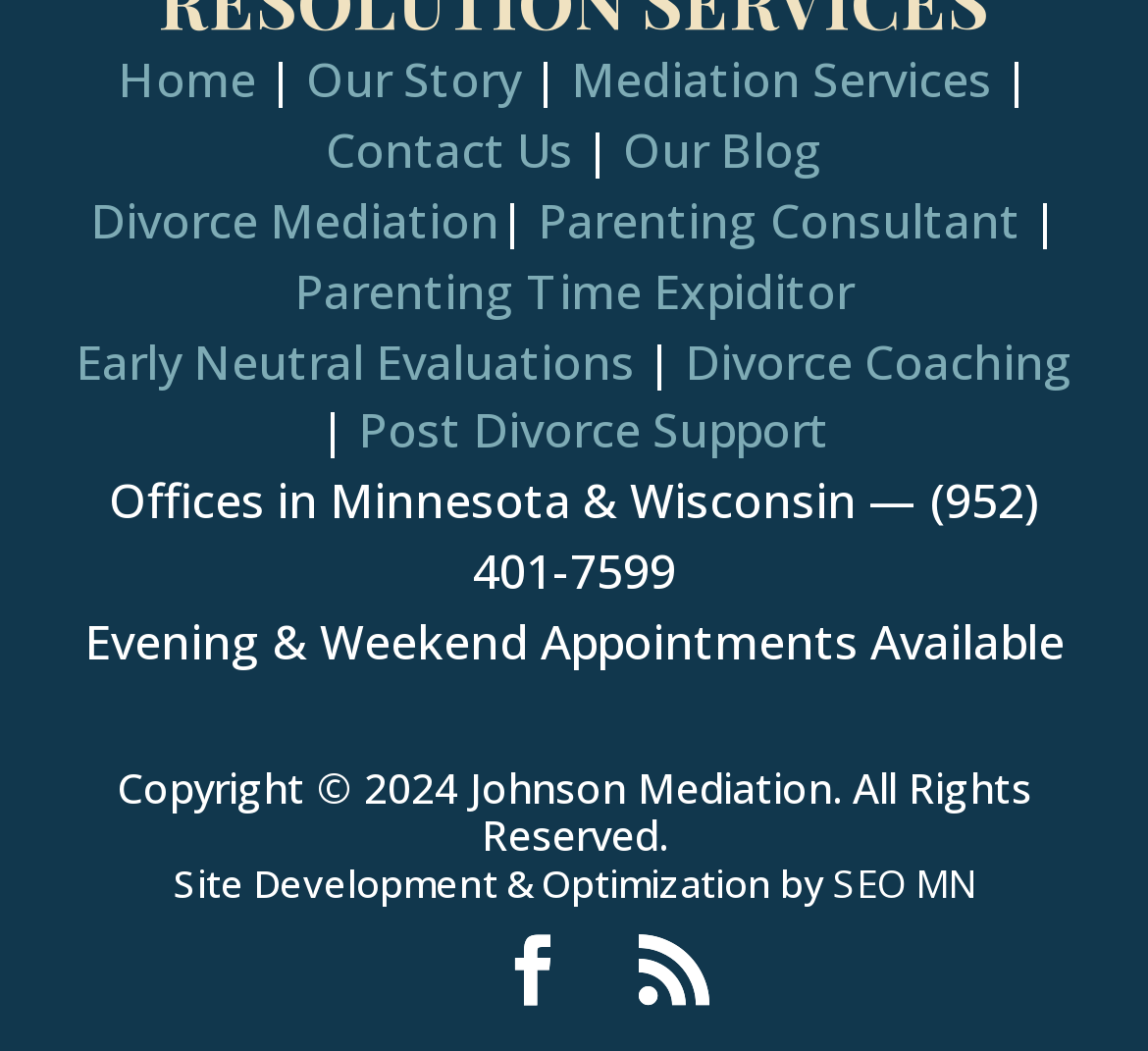Given the description: "Contact Us", determine the bounding box coordinates of the UI element. The coordinates should be formatted as four float numbers between 0 and 1, [left, top, right, bottom].

[0.283, 0.112, 0.499, 0.174]